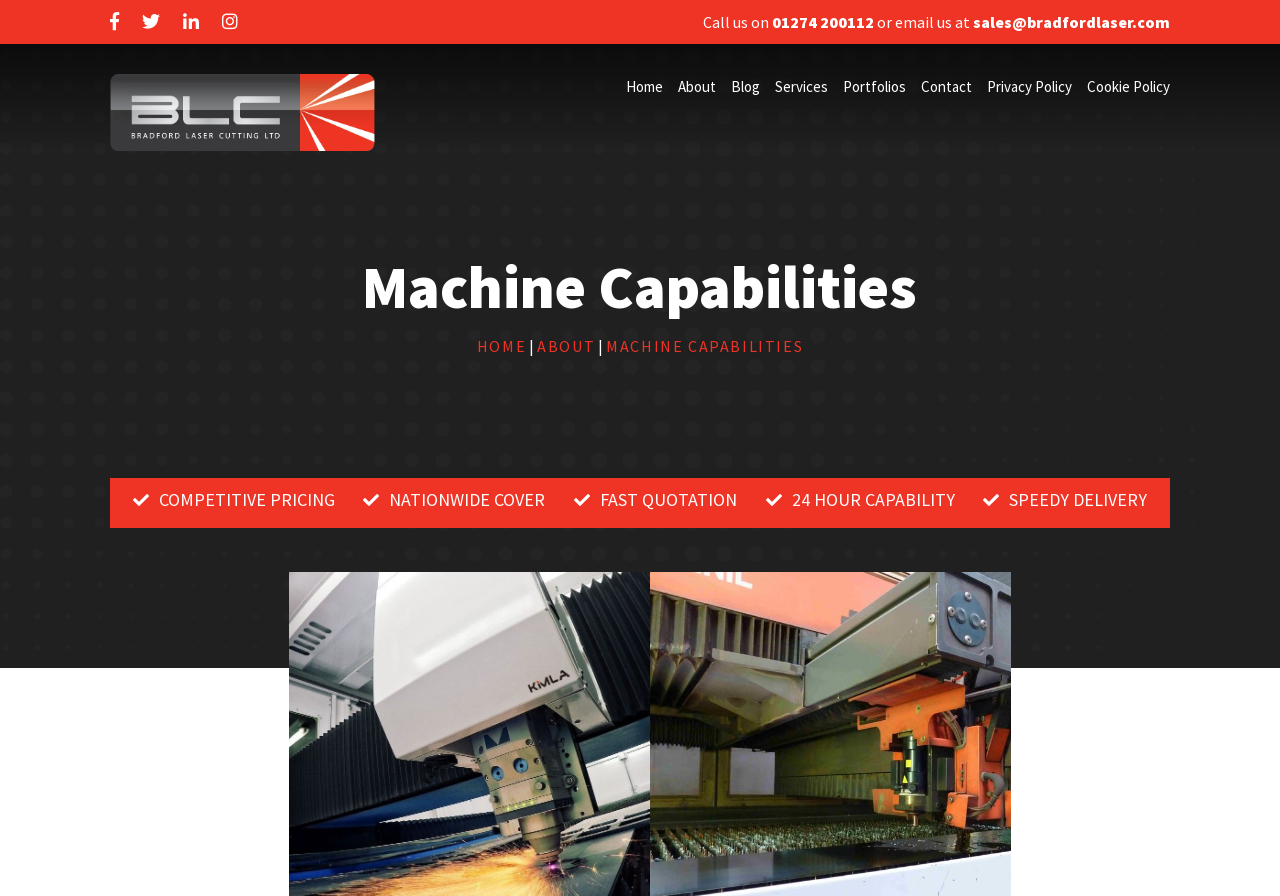Using the information in the image, give a detailed answer to the following question: What is the email address to contact?

I found the email address by looking at the link element with the text 'sales@bradfordlaser.com' which is located next to the static text 'or email us at'.